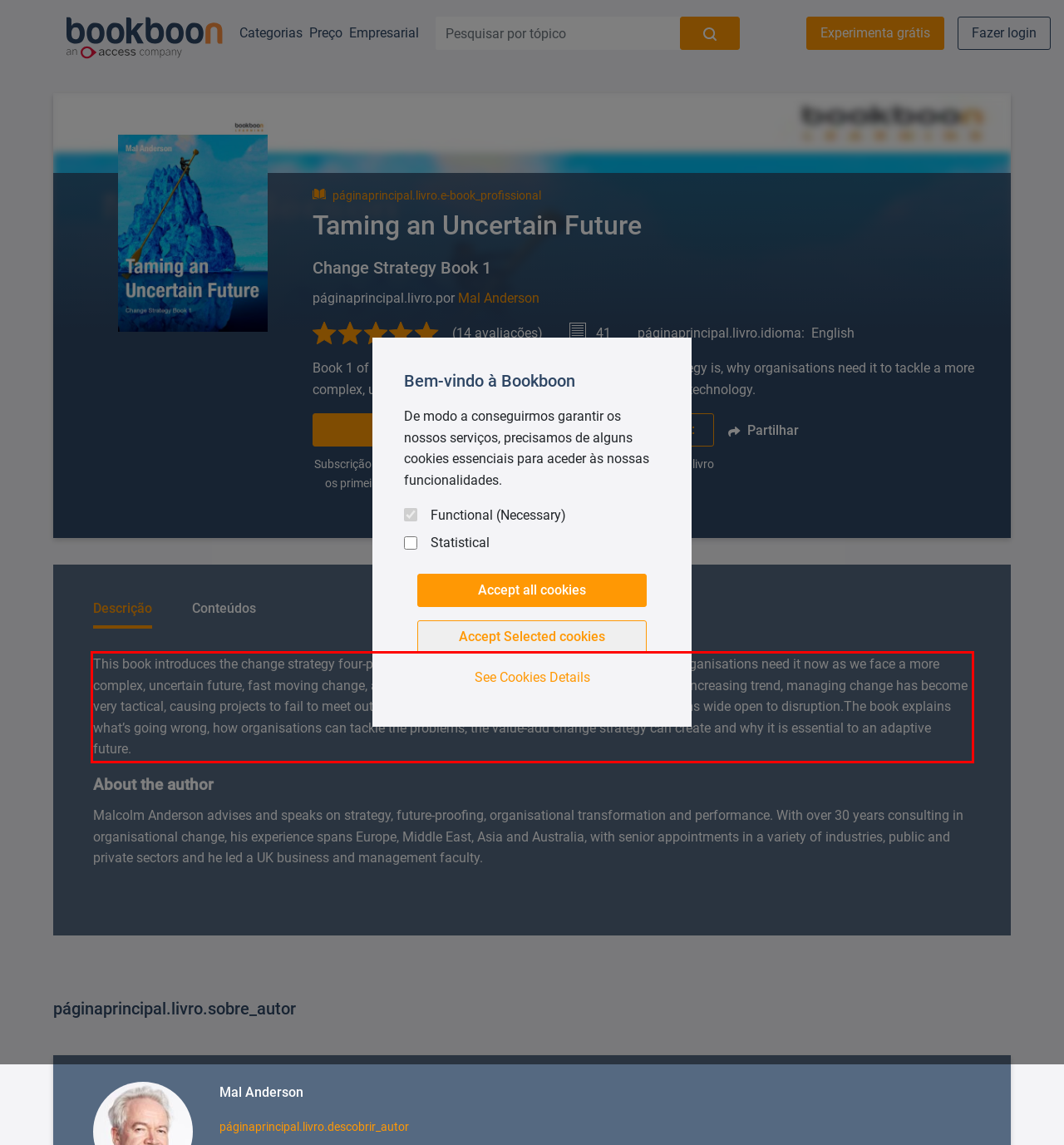Identify the text within the red bounding box on the webpage screenshot and generate the extracted text content.

This book introduces the change strategy four-part series. You explore what change strategy is, why organisations need it now as we face a more complex, uncertain future, fast moving change, accelerating technology, AI and disruption.Contrary to increasing trend, managing change has become very tactical, causing projects to fail to meet outcomes, people to face change fatigue, and leaving firms wide open to disruption.The book explains what’s going wrong, how organisations can tackle the problems, the value-add change strategy can create and why it is essential to an adaptive future.